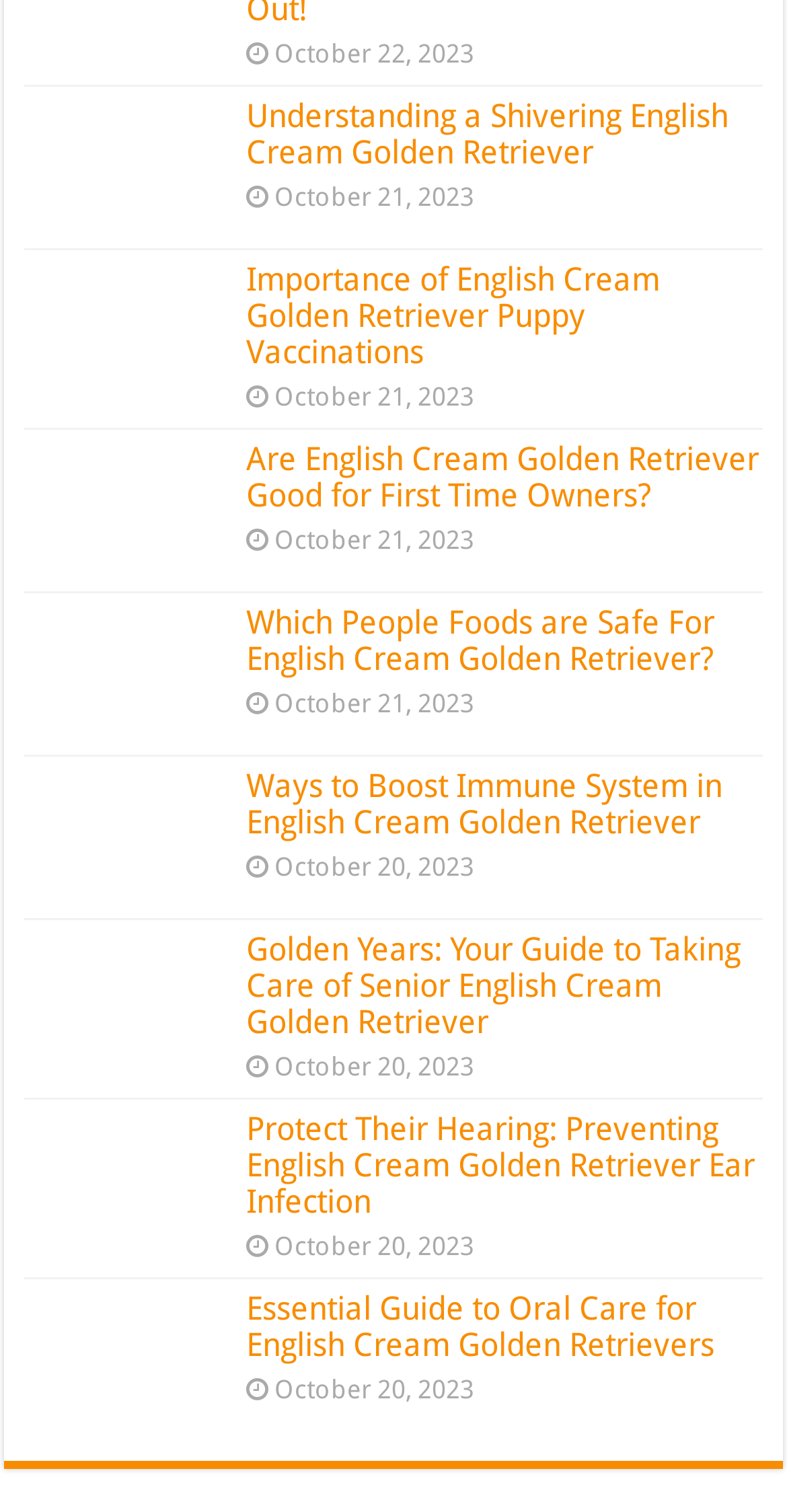How many articles are on this webpage?
Please answer the question with as much detail and depth as you can.

By counting the number of headings on the webpage, we can determine that there are 10 articles in total.